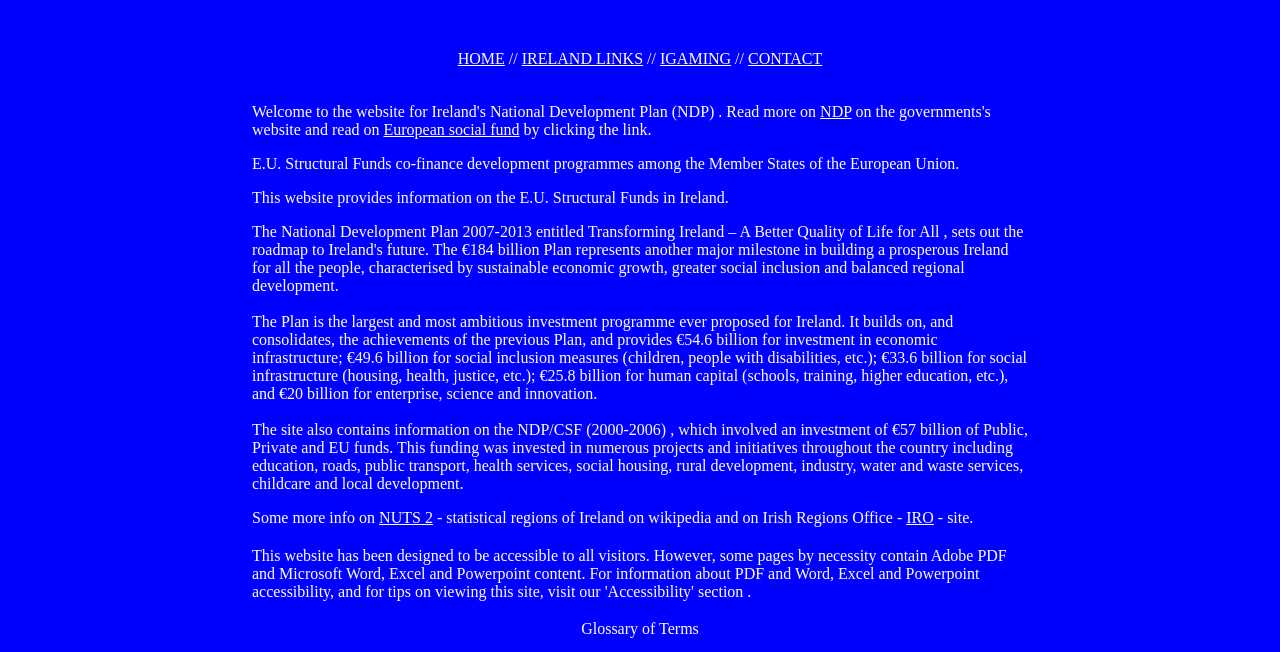Find the bounding box coordinates of the element to click in order to complete this instruction: "Check the Glossary of Terms". The bounding box coordinates must be four float numbers between 0 and 1, denoted as [left, top, right, bottom].

[0.454, 0.951, 0.546, 0.977]